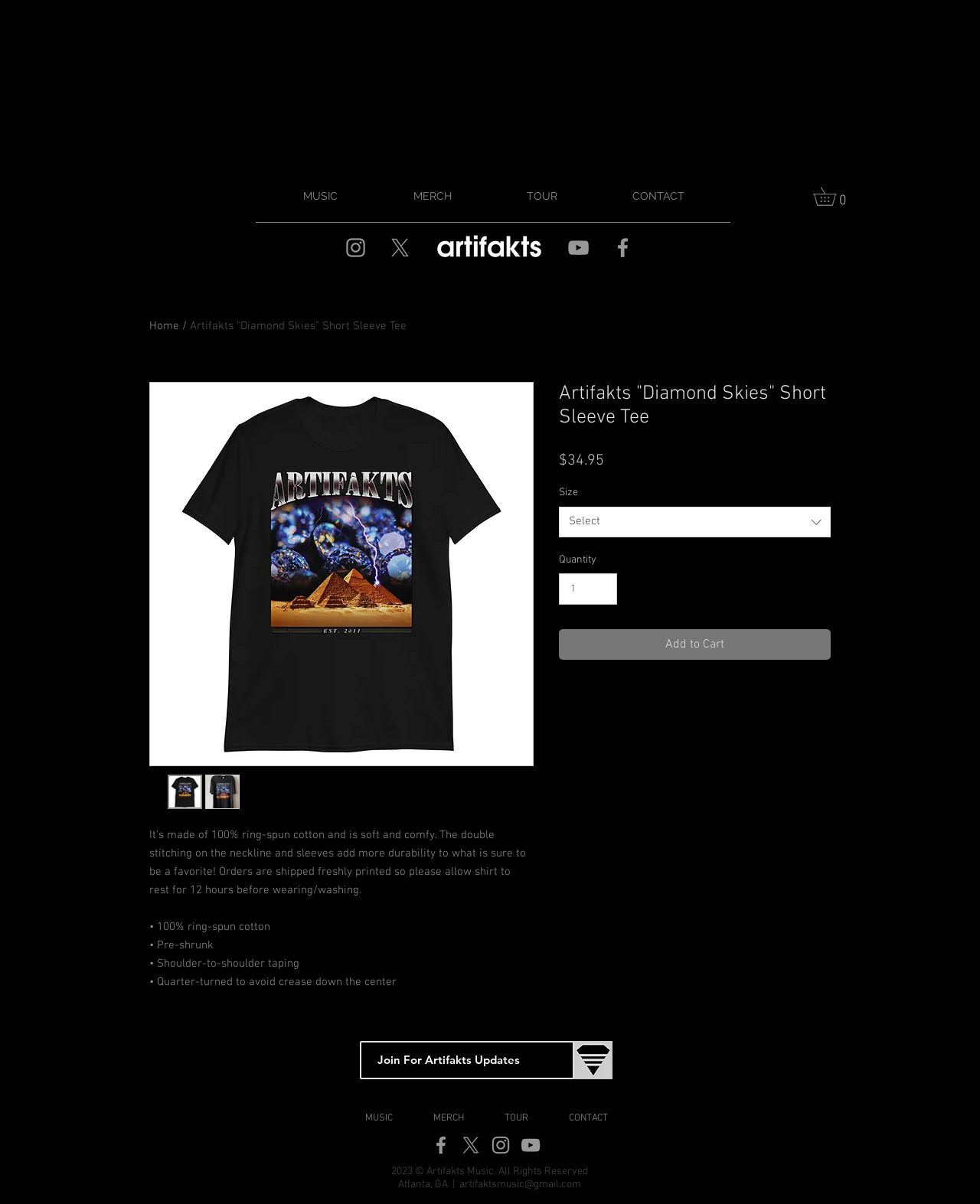Using the given description, provide the bounding box coordinates formatted as (top-left x, top-left y, bottom-right x, bottom-right y), with all values being floating point numbers between 0 and 1. Description: input value="1" aria-label="Quantity" value="1"

[0.57, 0.476, 0.63, 0.502]